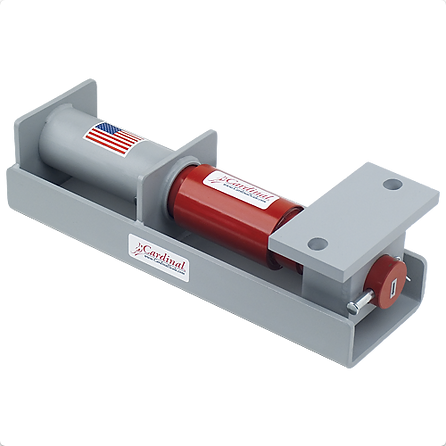Consider the image and give a detailed and elaborate answer to the question: 
What is the purpose of the steel shroud?

The caption explains that the load cell comes equipped with polyurethane sheathed cables and potted sealed strain gauges, which are further protected by a steel shroud, enhancing its longevity and functionality in diverse farming conditions. This implies that the steel shroud serves a protective function.